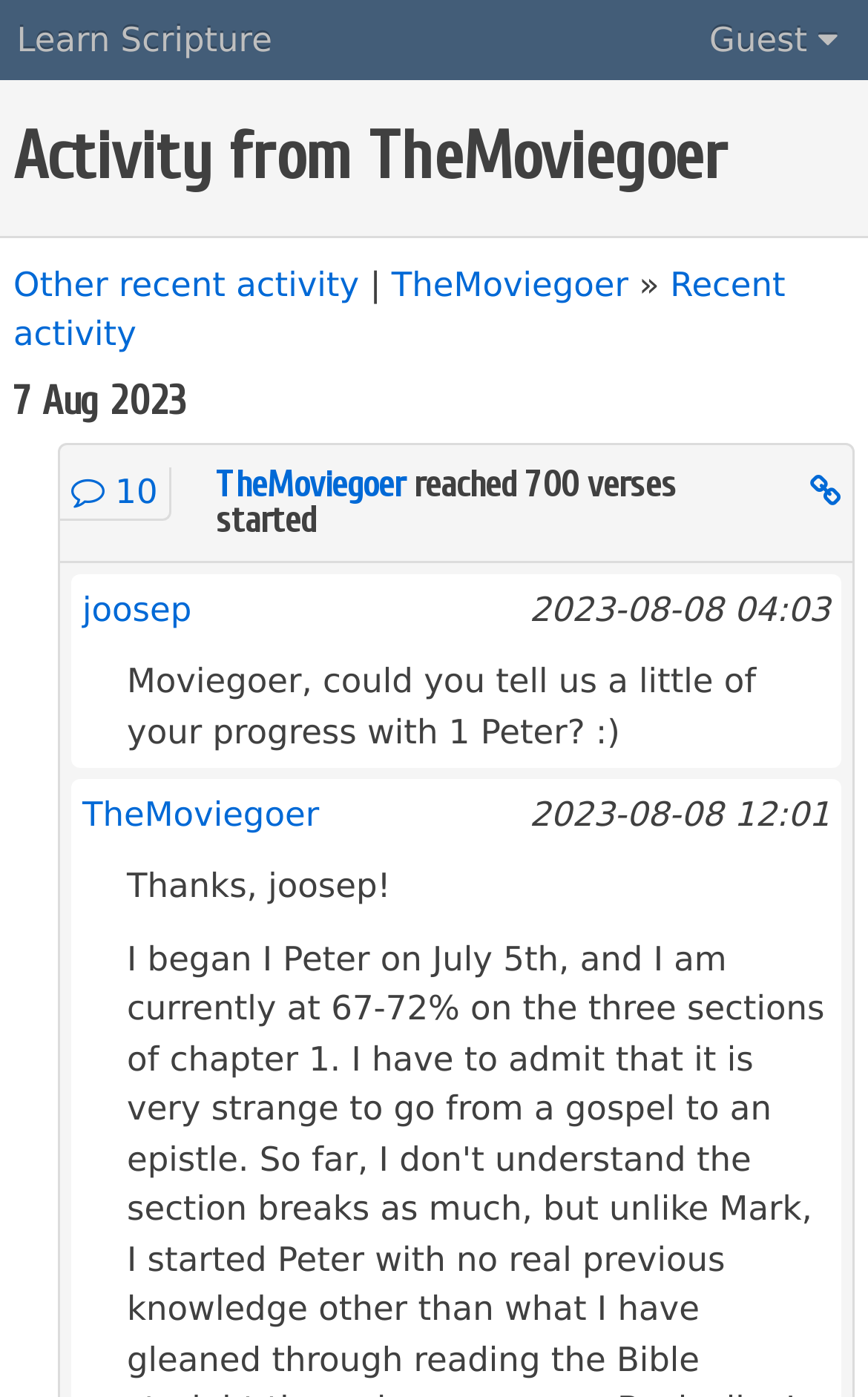What is the username of the user who reached 700 verses started?
Respond with a short answer, either a single word or a phrase, based on the image.

TheMoviegoer